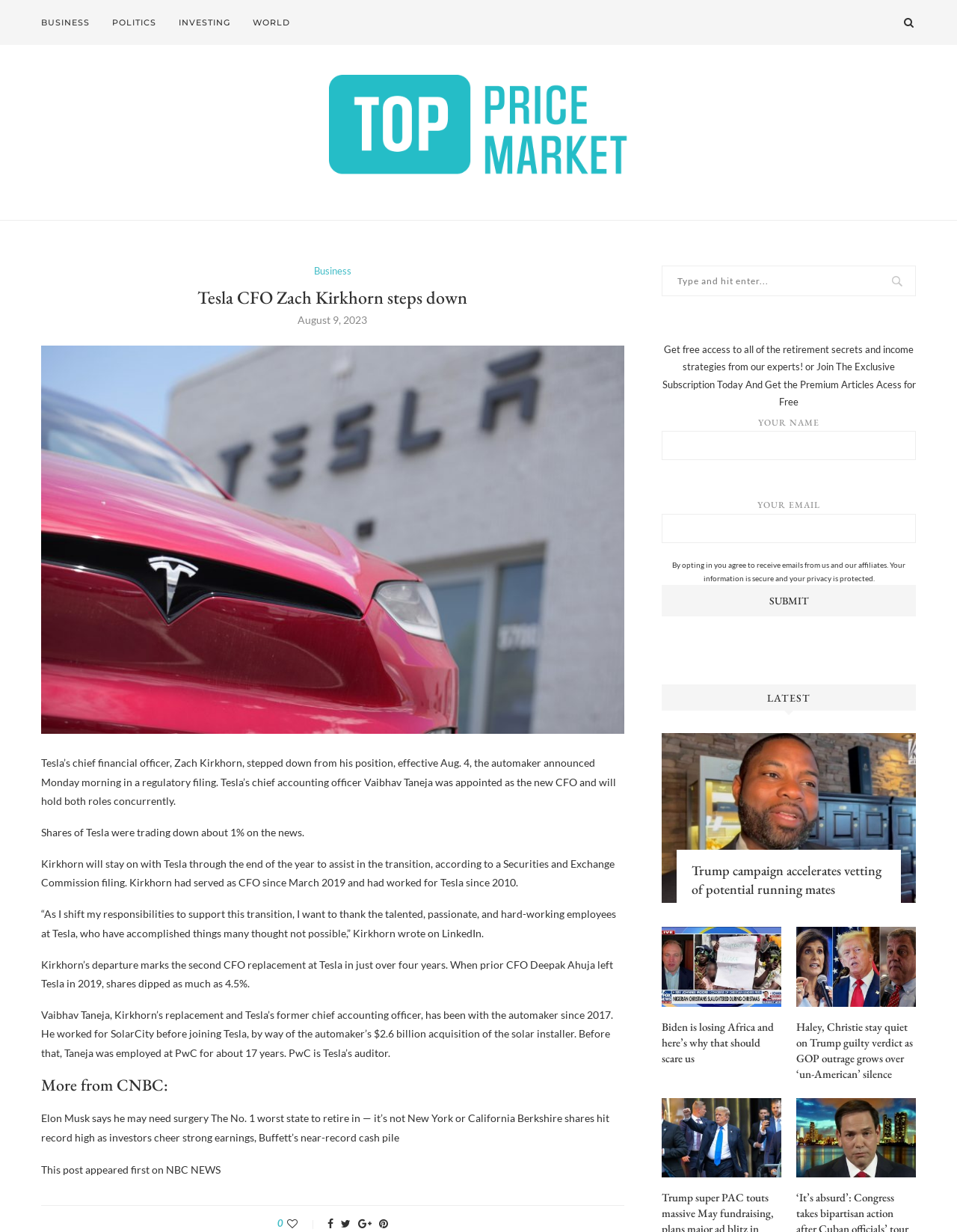Determine the bounding box coordinates for the area that should be clicked to carry out the following instruction: "Click on BUSINESS".

[0.043, 0.001, 0.094, 0.036]